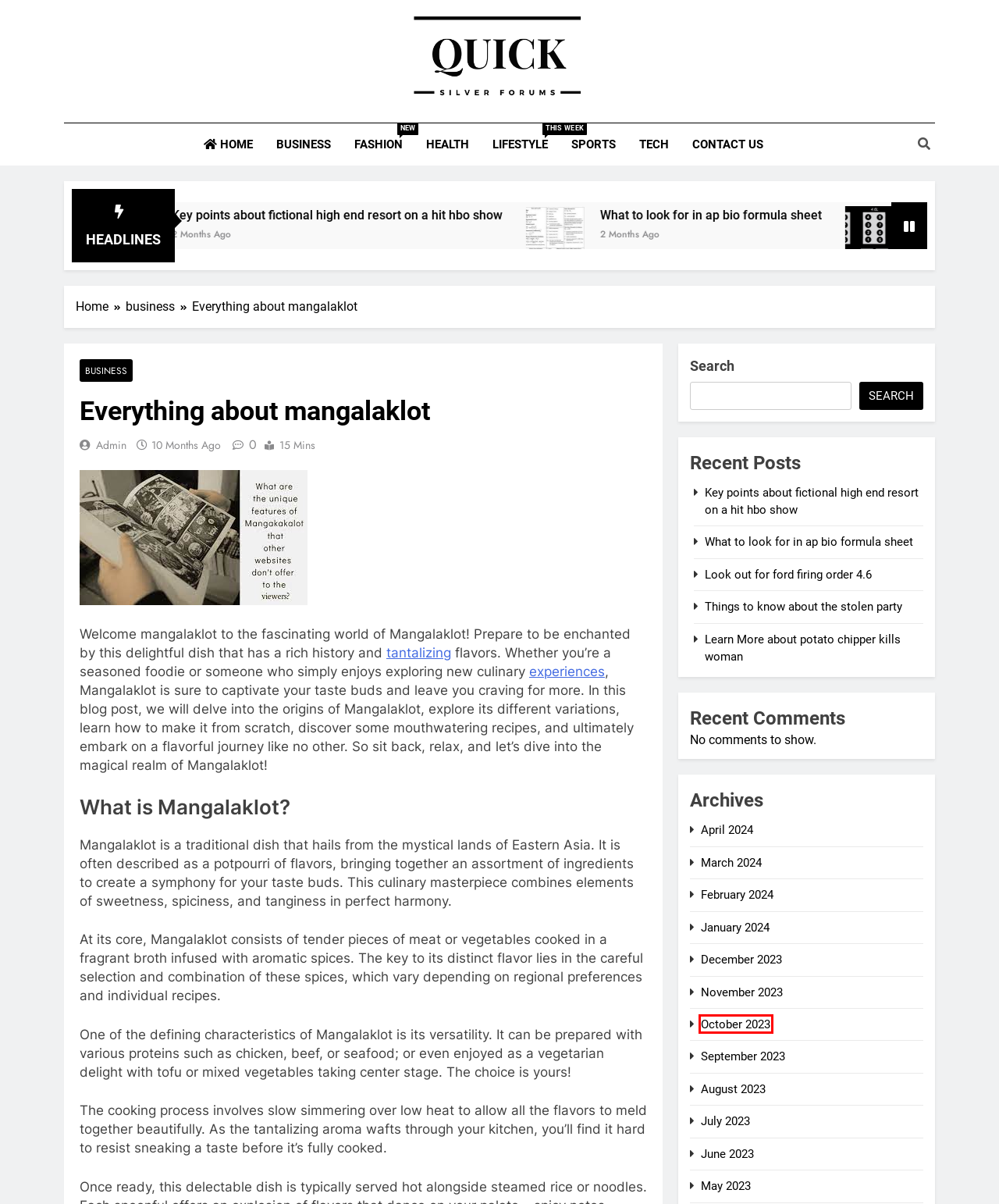You are given a screenshot of a webpage with a red bounding box around an element. Choose the most fitting webpage description for the page that appears after clicking the element within the red bounding box. Here are the candidates:
A. September 2023 - Quick Silver Forums
B. January 2024 - Quick Silver Forums
C. October 2023 - Quick Silver Forums
D. May 2023 - Quick Silver Forums
E. Contact Us - Quick Silver Forums
F. What to look for in ap bio formula sheet - Quick Silver Forums
G. March 2024 - Quick Silver Forums
H. June 2023 - Quick Silver Forums

C